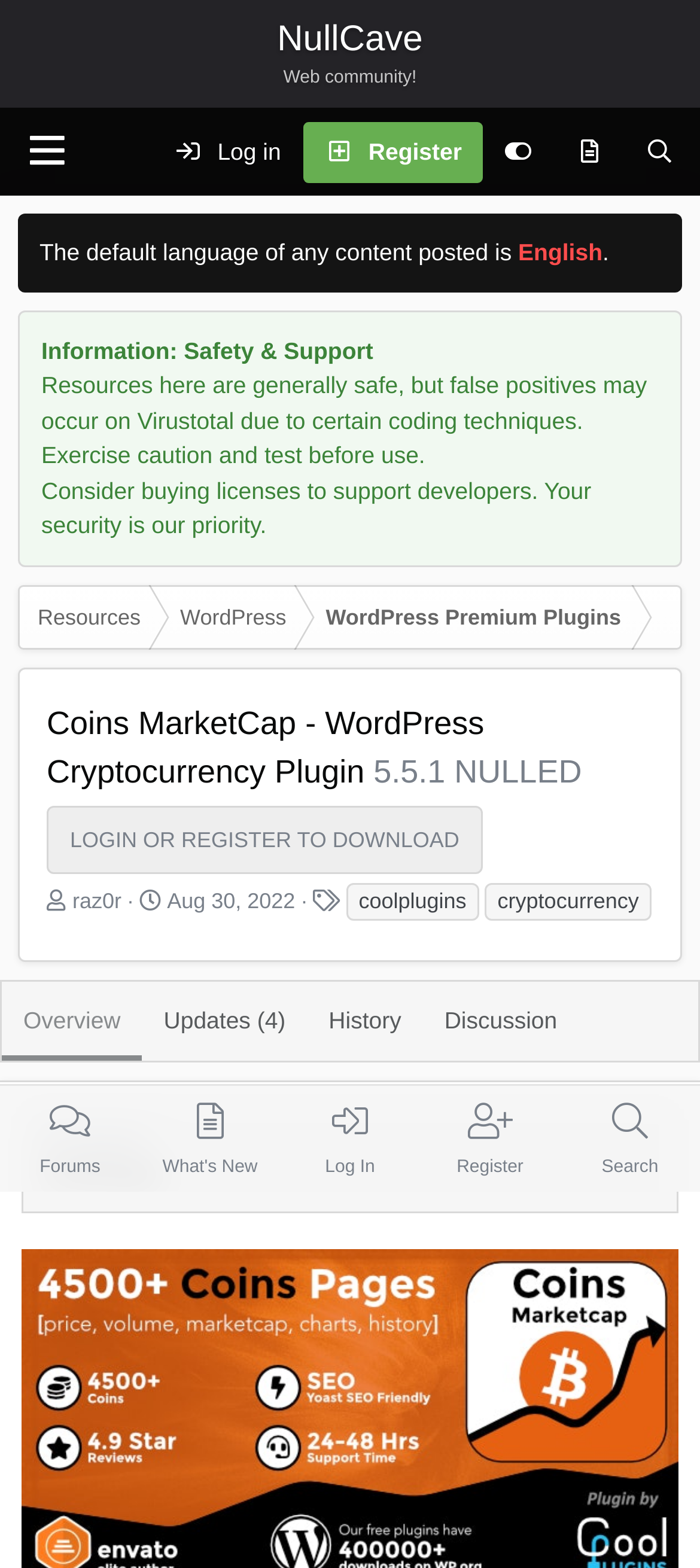Could you provide the bounding box coordinates for the portion of the screen to click to complete this instruction: "View resources"?

[0.026, 0.373, 0.229, 0.414]